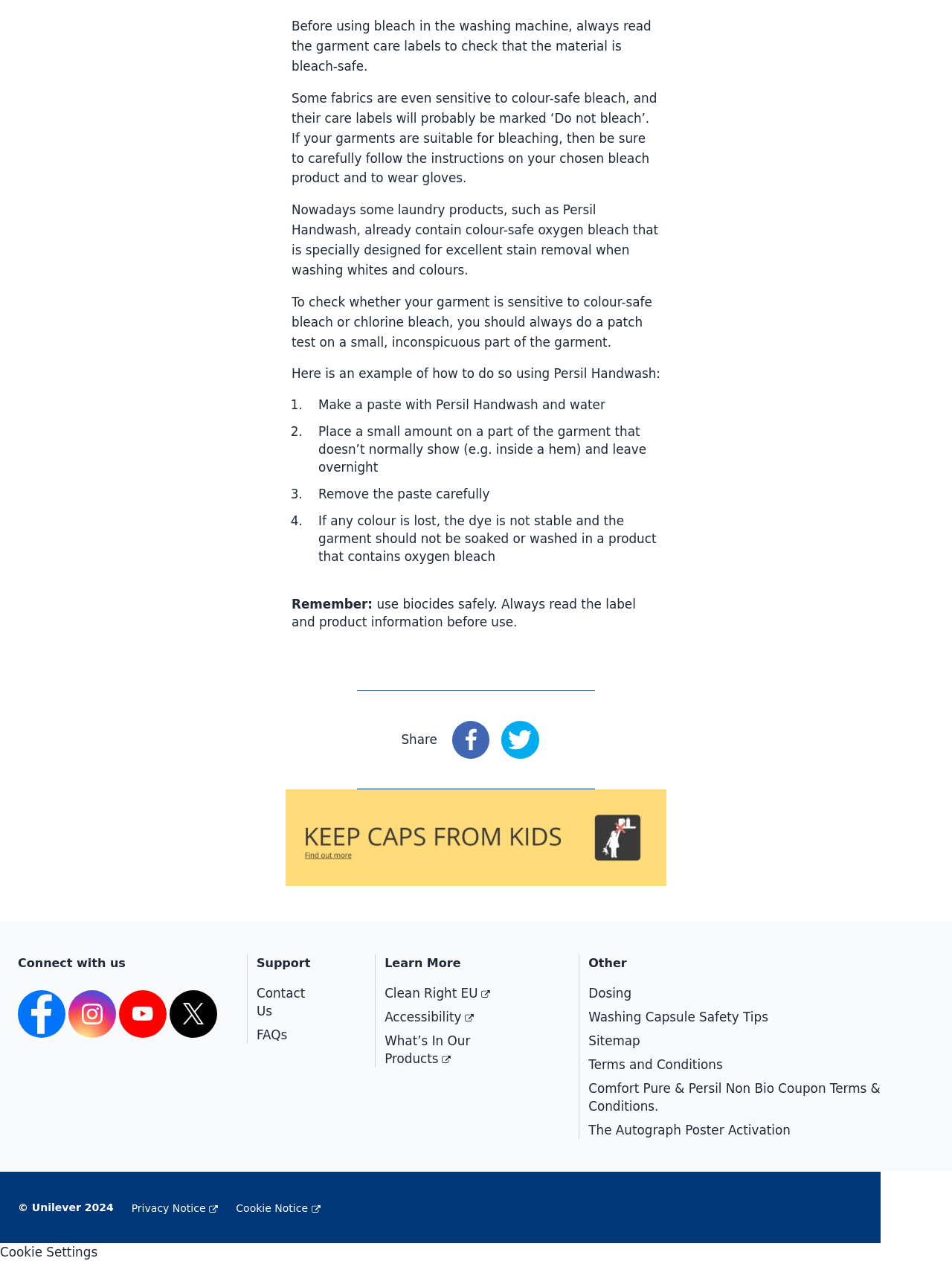What is the warning given for using biocides?
Provide a detailed answer to the question, using the image to inform your response.

The webpage warns users to 'use biocides safely' and to 'always read the label and product information before use', indicating the importance of caution when using biocides.